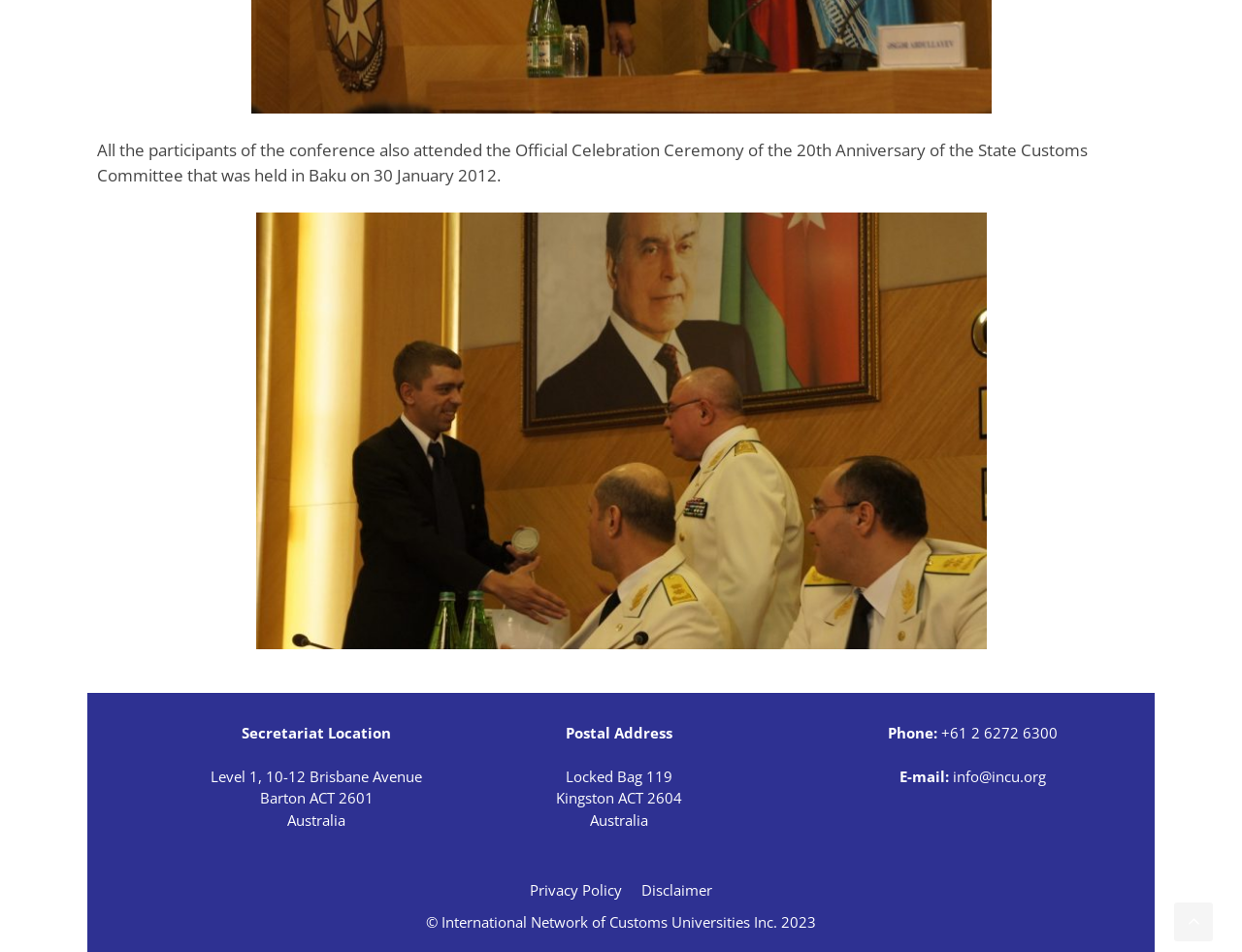Use a single word or phrase to answer the following:
What is the postal address of the organization?

Locked Bag 119, Kingston ACT 2604, Australia